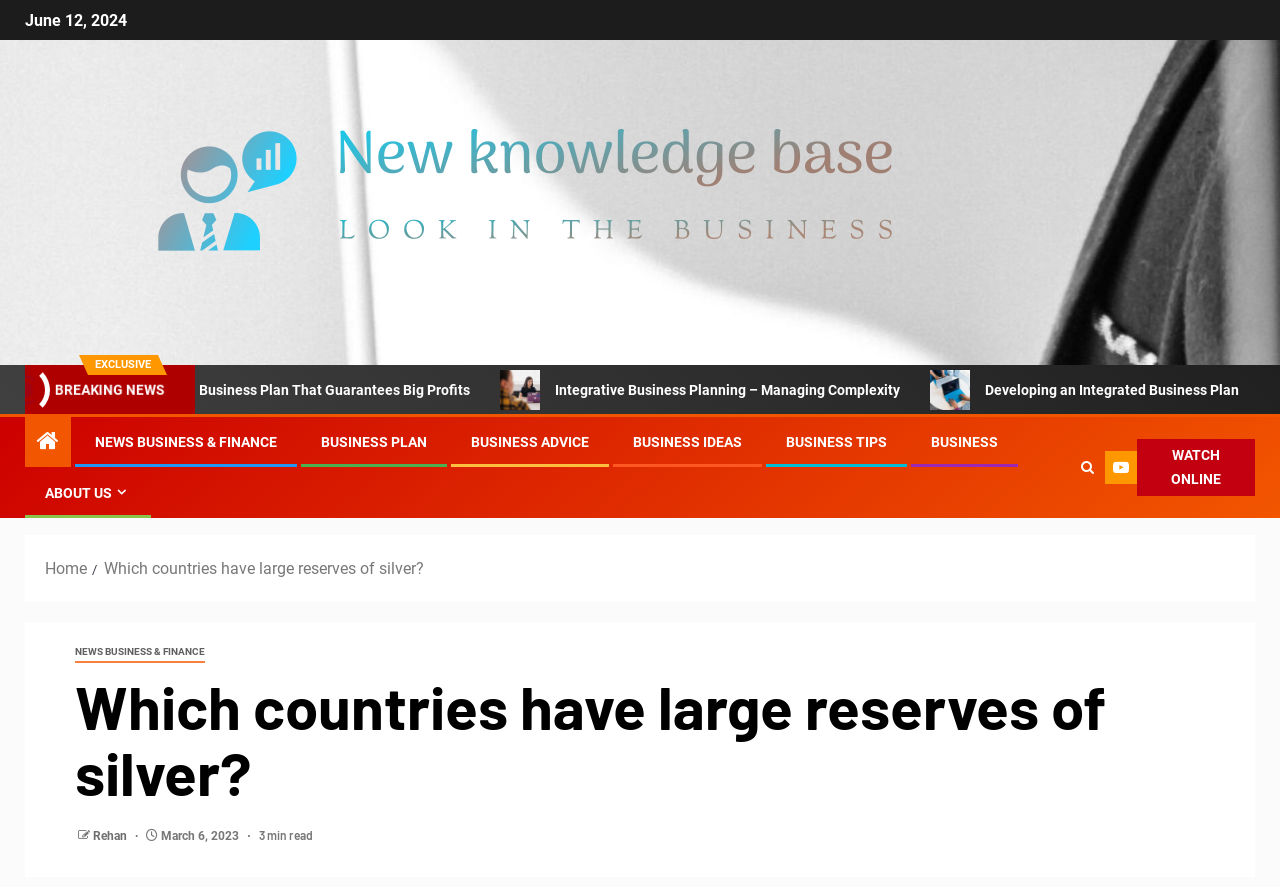Locate the bounding box coordinates of the area where you should click to accomplish the instruction: "Watch online videos".

[0.863, 0.495, 0.98, 0.56]